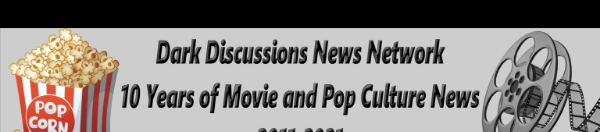Offer an in-depth description of the image.

The image features the branding for the "Dark Discussions News Network," celebrating its decade-long commitment to movie and pop culture news from 2011 to 2021. Prominently displayed is the network's logo, which includes a striped popcorn bucket, symbolizing a passion for films and entertainment. The text highlights the network's focus on delivering thoughtful discussions and insights, aimed at a diverse audience of pop culture enthusiasts. The design is sleek and modern, reflecting the dynamic nature of the entertainment industry, while the imagery of film reels and popcorn points to a festive cinematic experience, making it clear that this network is a hub for avid movie lovers.